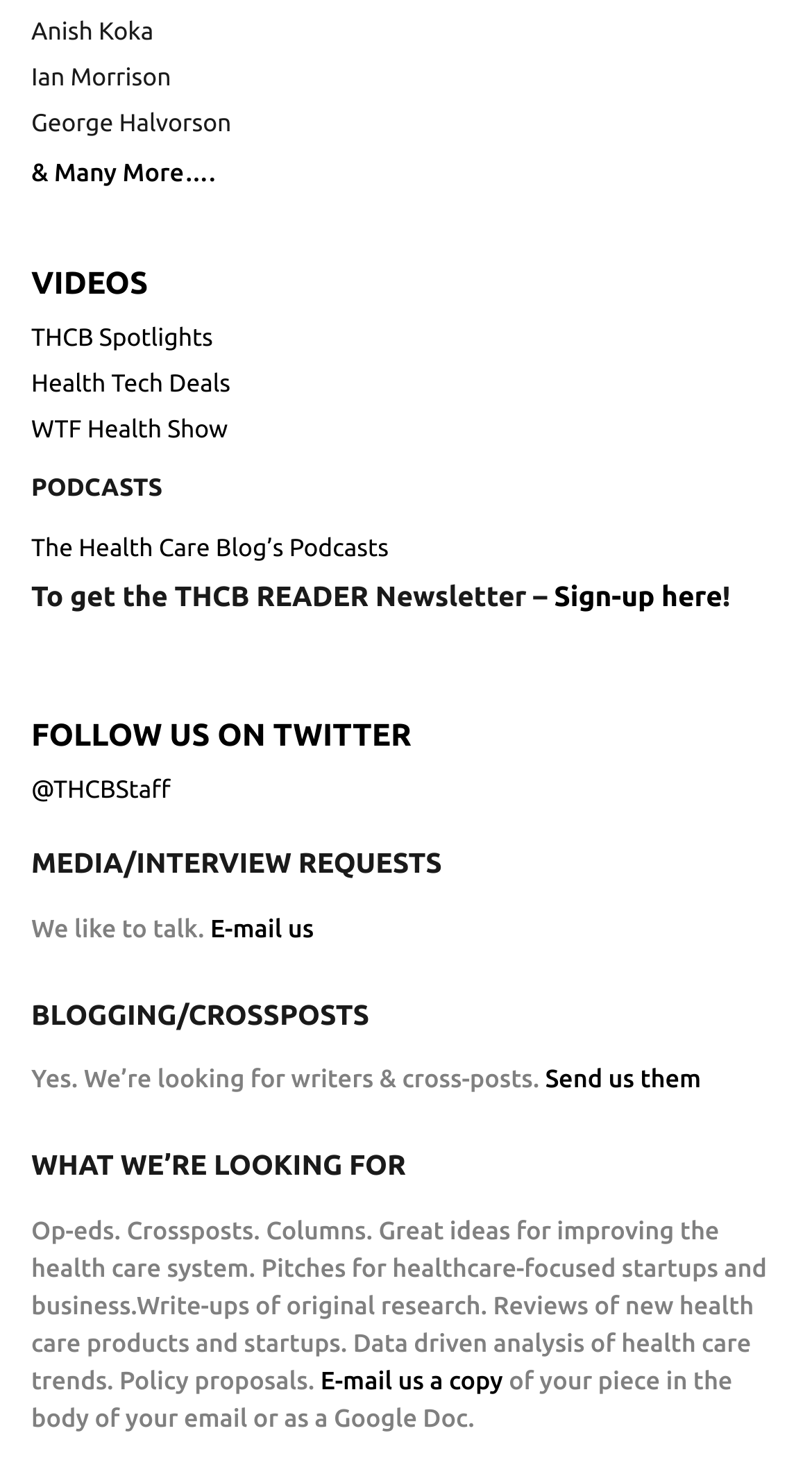Reply to the question below using a single word or brief phrase:
What is the last link on this webpage?

E-mail us a copy